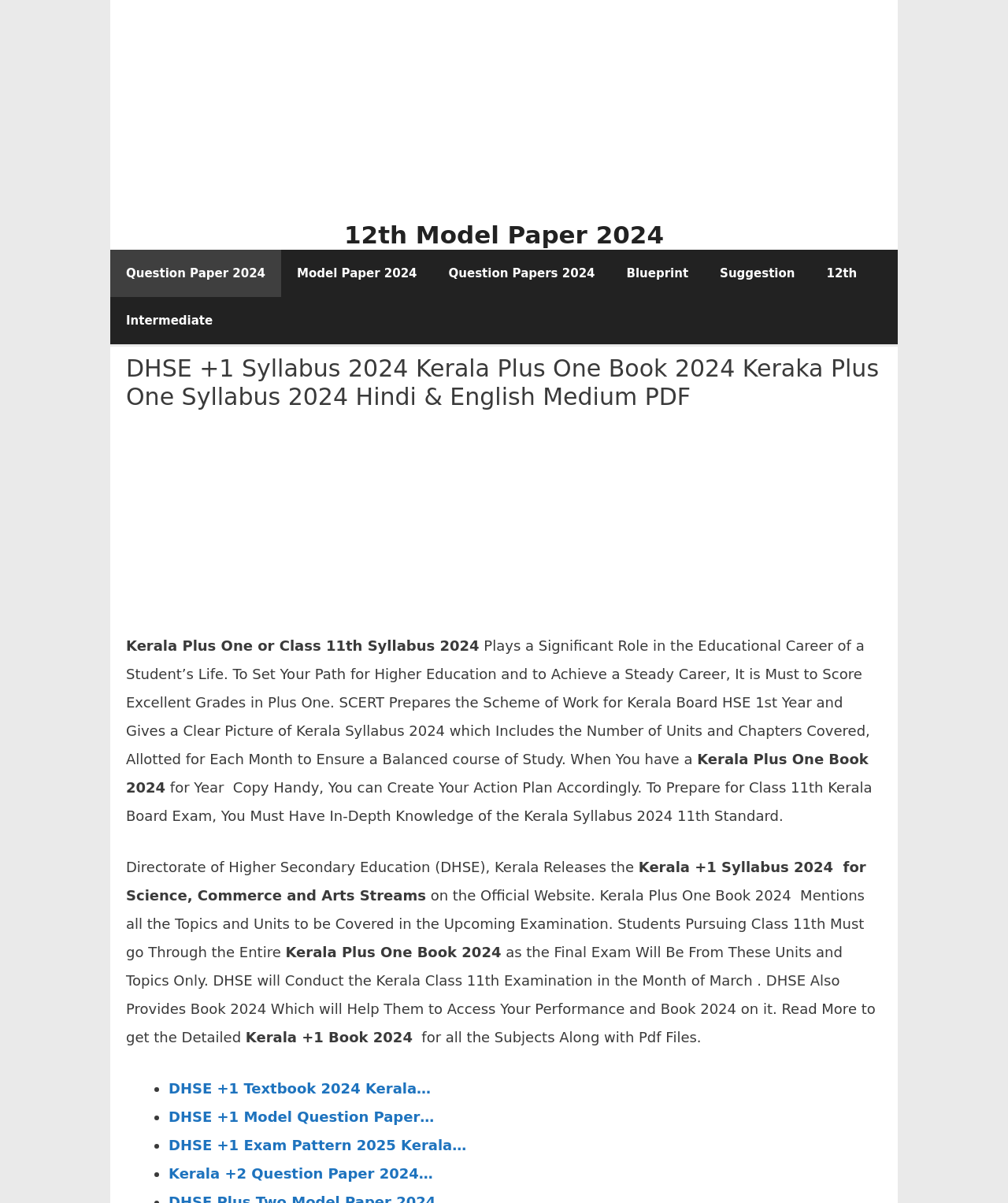Please give a succinct answer to the question in one word or phrase:
What is the purpose of SCERT?

Prepares scheme of work